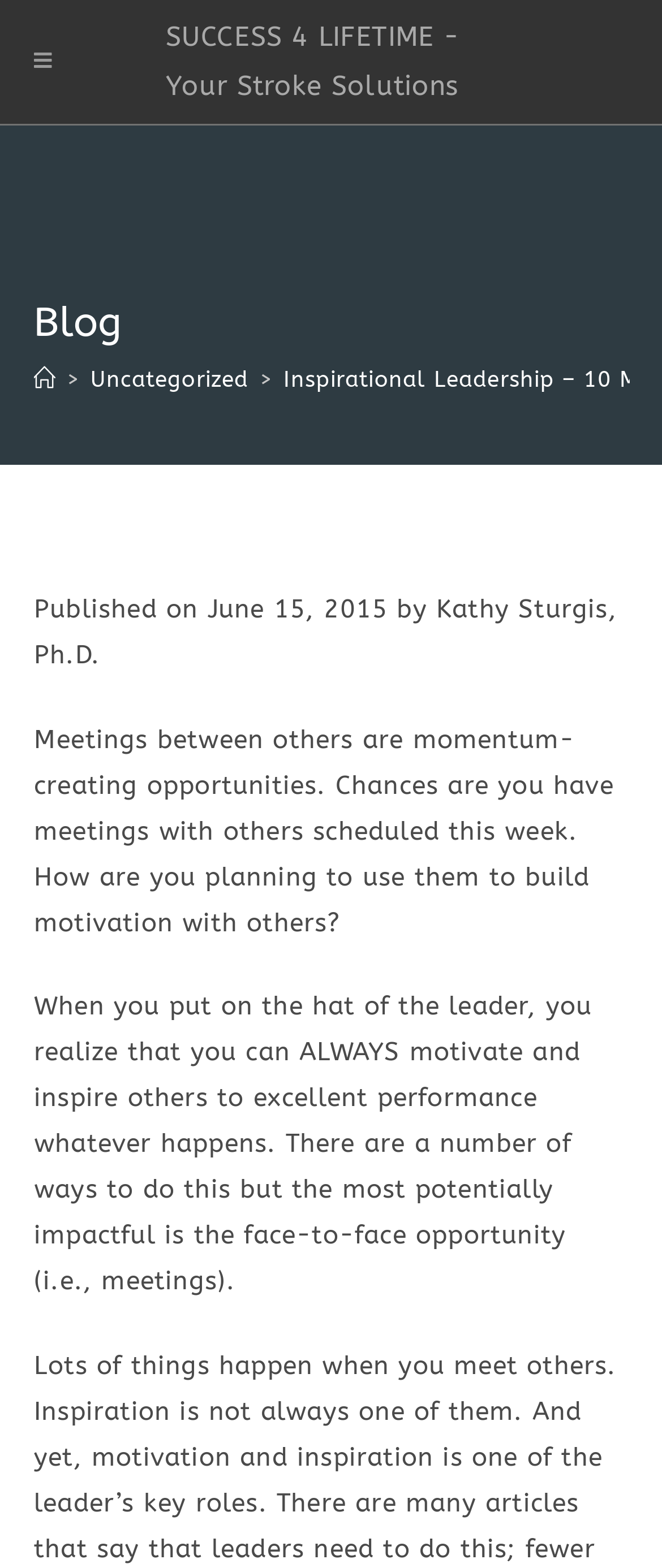How many links are in the breadcrumbs navigation?
Please describe in detail the information shown in the image to answer the question.

I counted the number of links in the breadcrumbs navigation section, which includes 'Home' and 'Uncategorized'. There are two links in total.